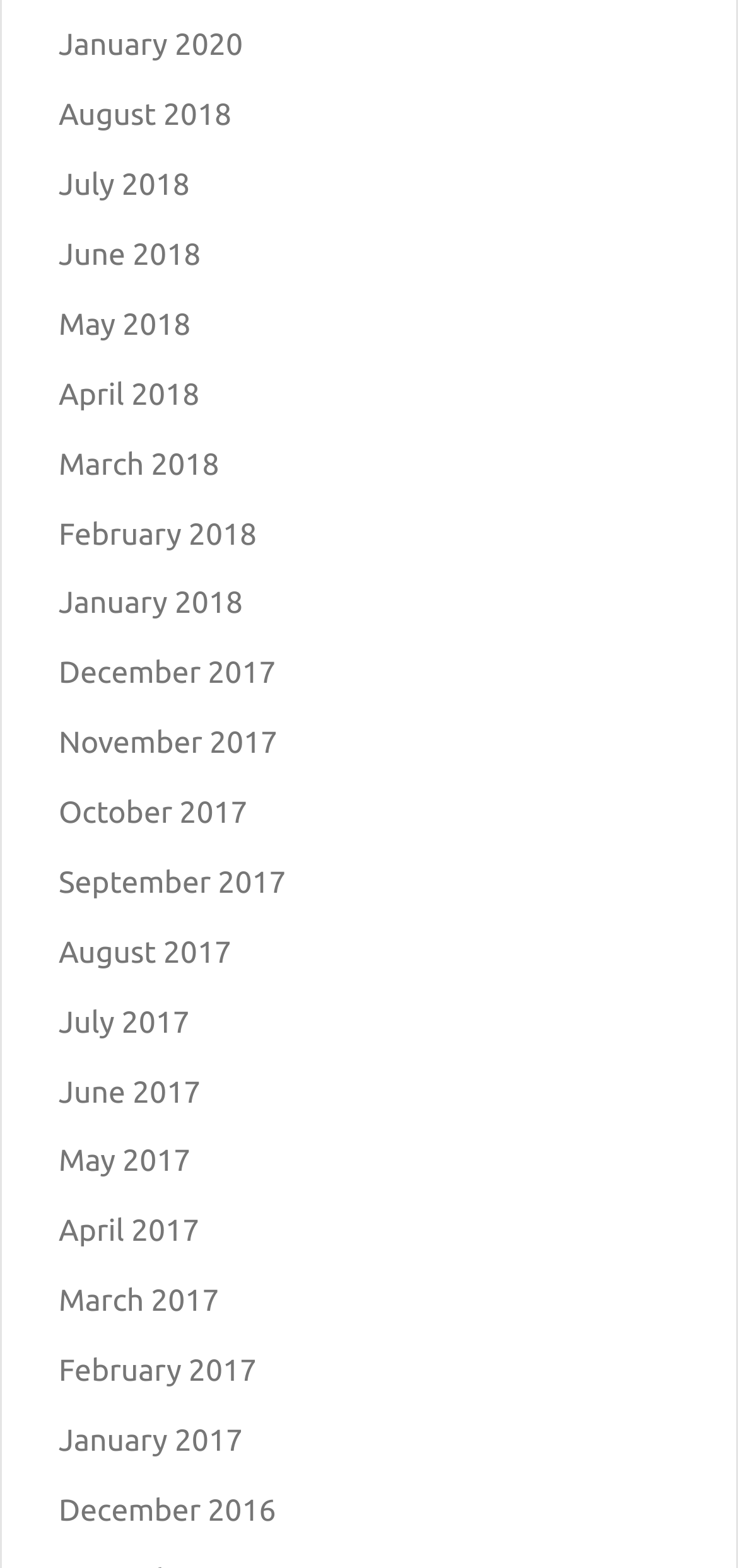Please identify the bounding box coordinates of the area I need to click to accomplish the following instruction: "view January 2020".

[0.079, 0.019, 0.329, 0.04]